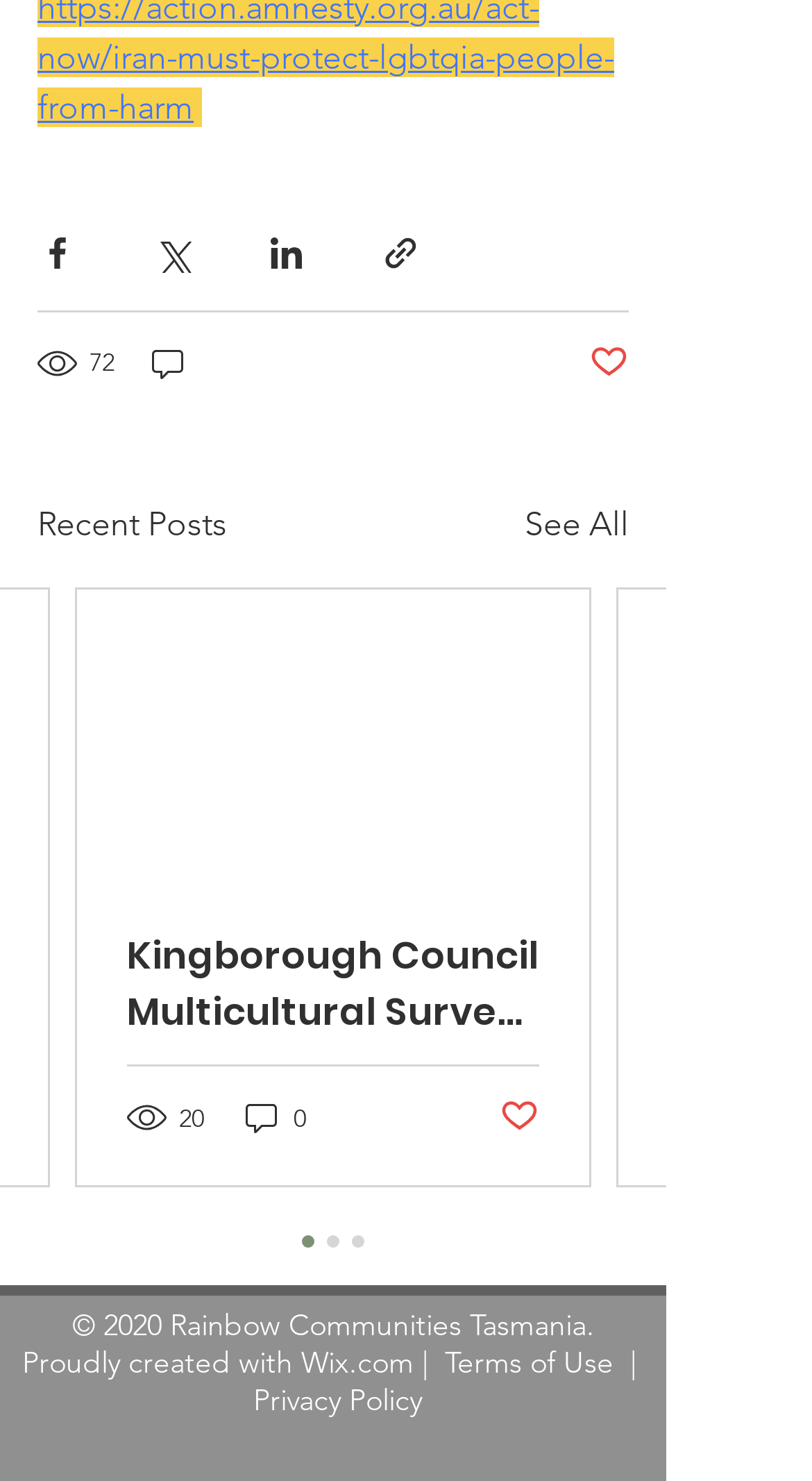Pinpoint the bounding box coordinates of the area that should be clicked to complete the following instruction: "Read the article". The coordinates must be given as four float numbers between 0 and 1, i.e., [left, top, right, bottom].

[0.095, 0.398, 0.726, 0.592]